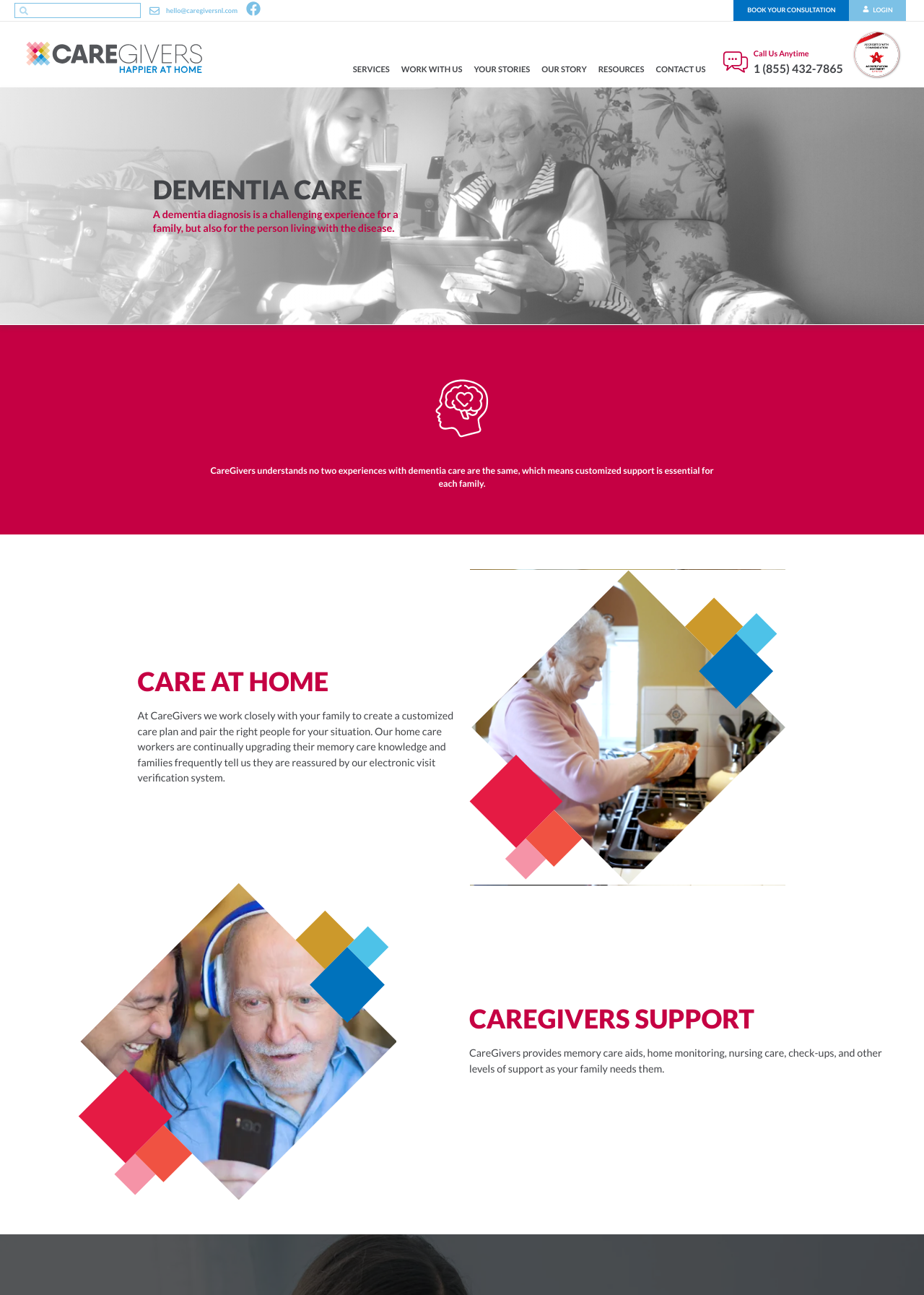Determine the bounding box coordinates of the element's region needed to click to follow the instruction: "Learn about the team of career experts". Provide these coordinates as four float numbers between 0 and 1, formatted as [left, top, right, bottom].

None